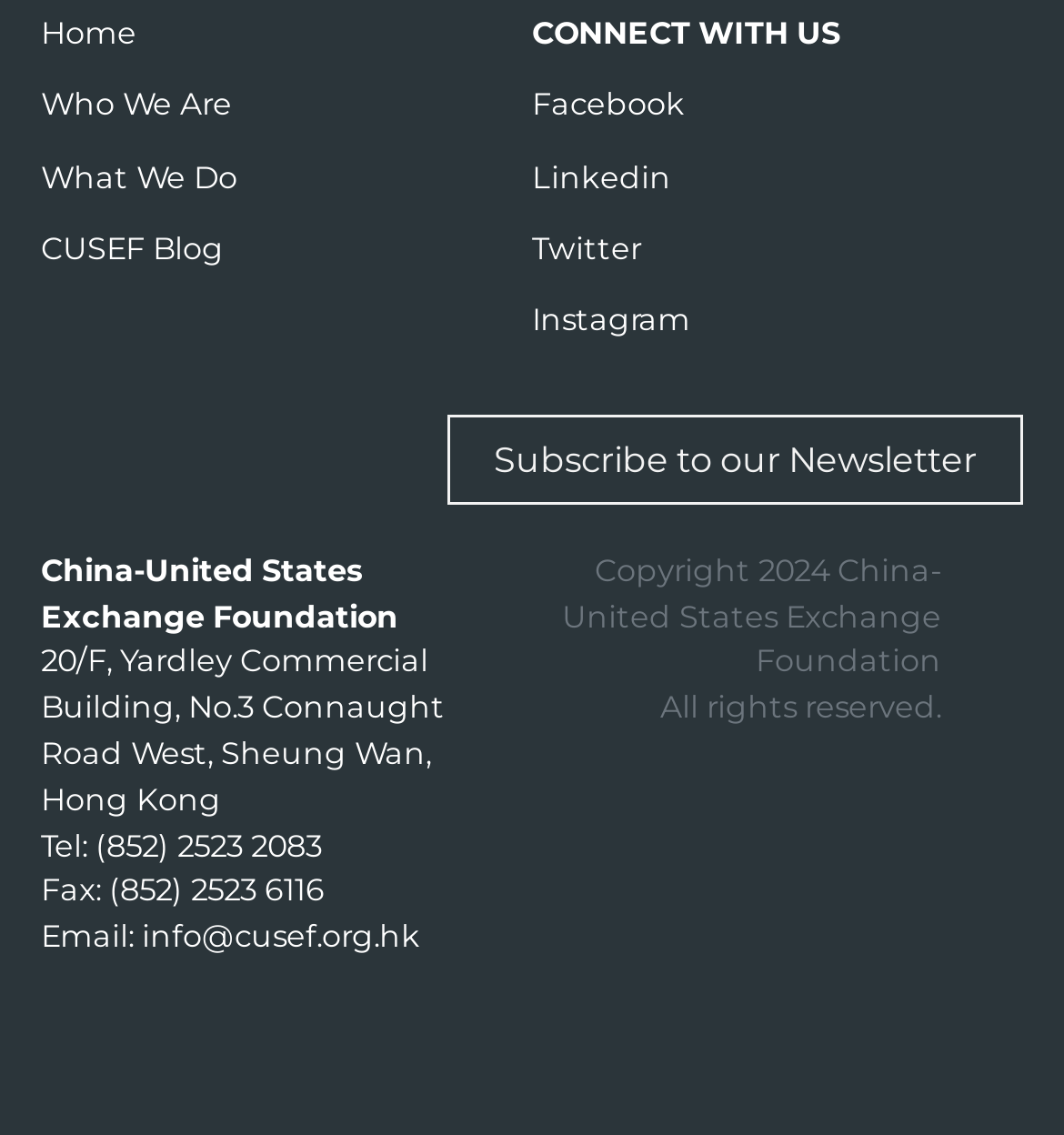Provide the bounding box coordinates of the HTML element this sentence describes: "Subscribe to our Newsletter". The bounding box coordinates consist of four float numbers between 0 and 1, i.e., [left, top, right, bottom].

[0.421, 0.365, 0.962, 0.444]